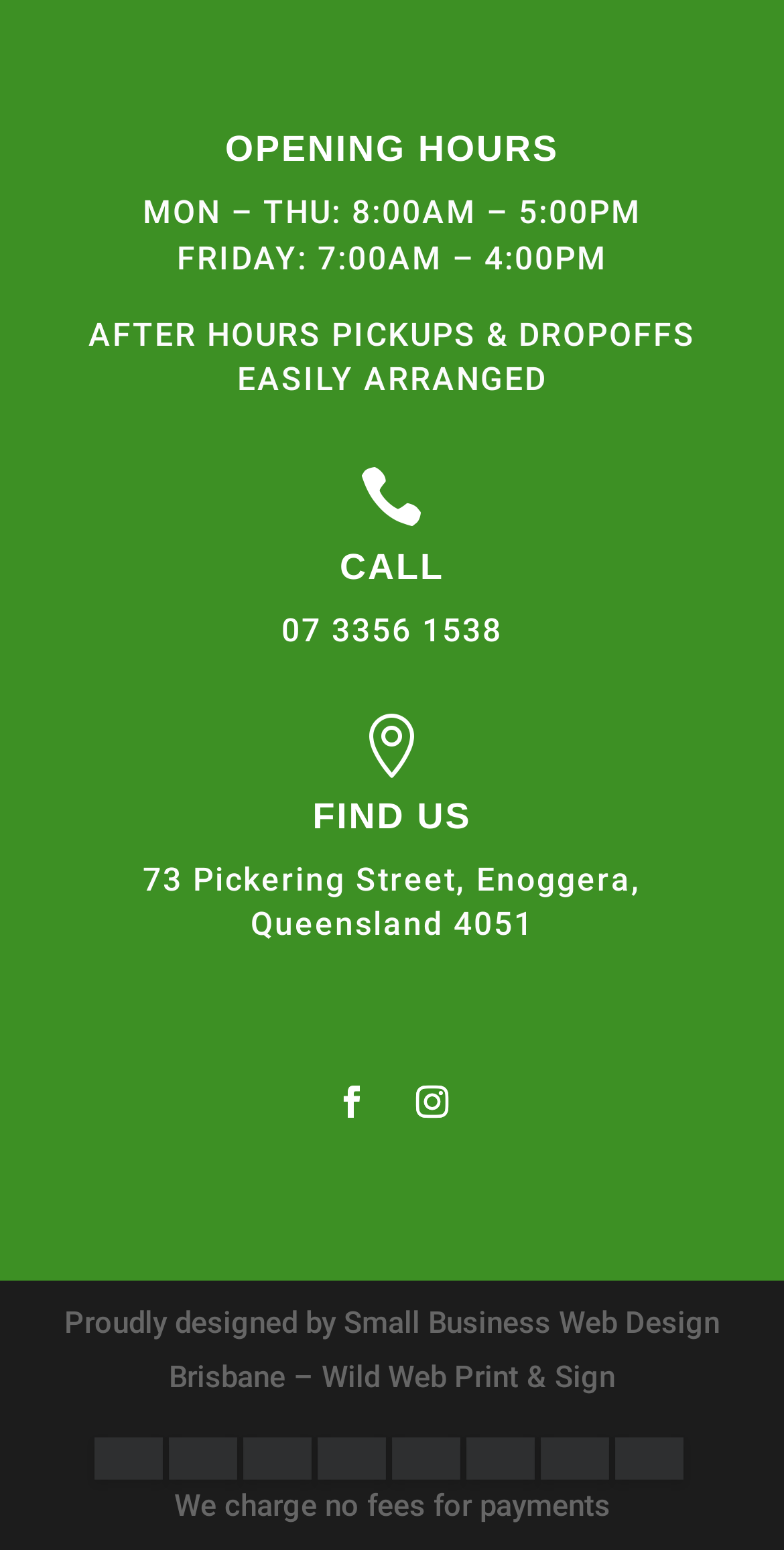How many social media links are there?
Analyze the image and deliver a detailed answer to the question.

I counted the social media links at the bottom of the webpage and found three links, represented by icons.